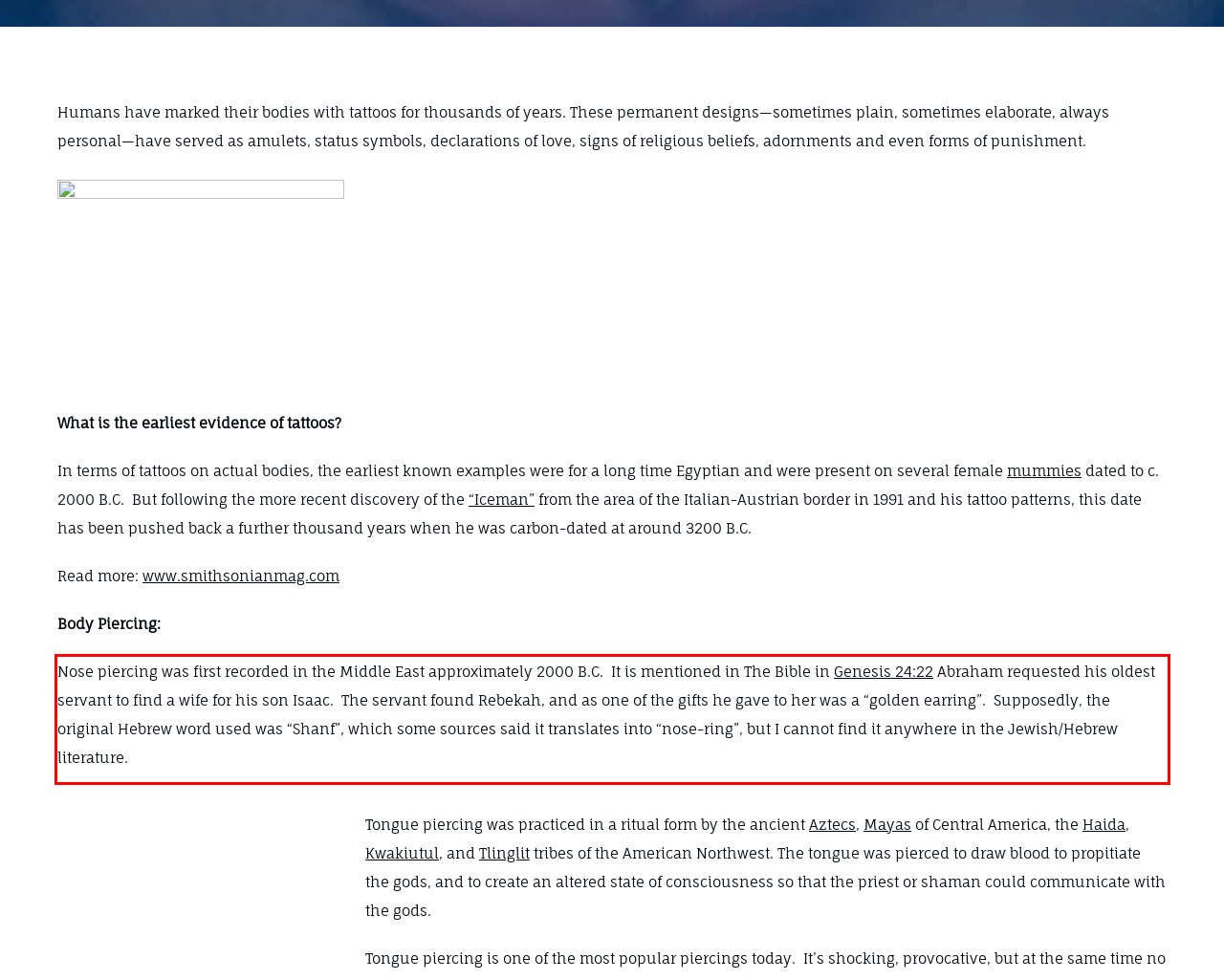Analyze the screenshot of the webpage that features a red bounding box and recognize the text content enclosed within this red bounding box.

Nose piercing was first recorded in the Middle East approximately 2000 B.C. It is mentioned in The Bible in Genesis 24:22 Abraham requested his oldest servant to find a wife for his son Isaac. The servant found Rebekah, and as one of the gifts he gave to her was a “golden earring”. Supposedly, the original Hebrew word used was “Shanf”, which some sources said it translates into “nose-ring”, but I cannot find it anywhere in the Jewish/Hebrew literature.